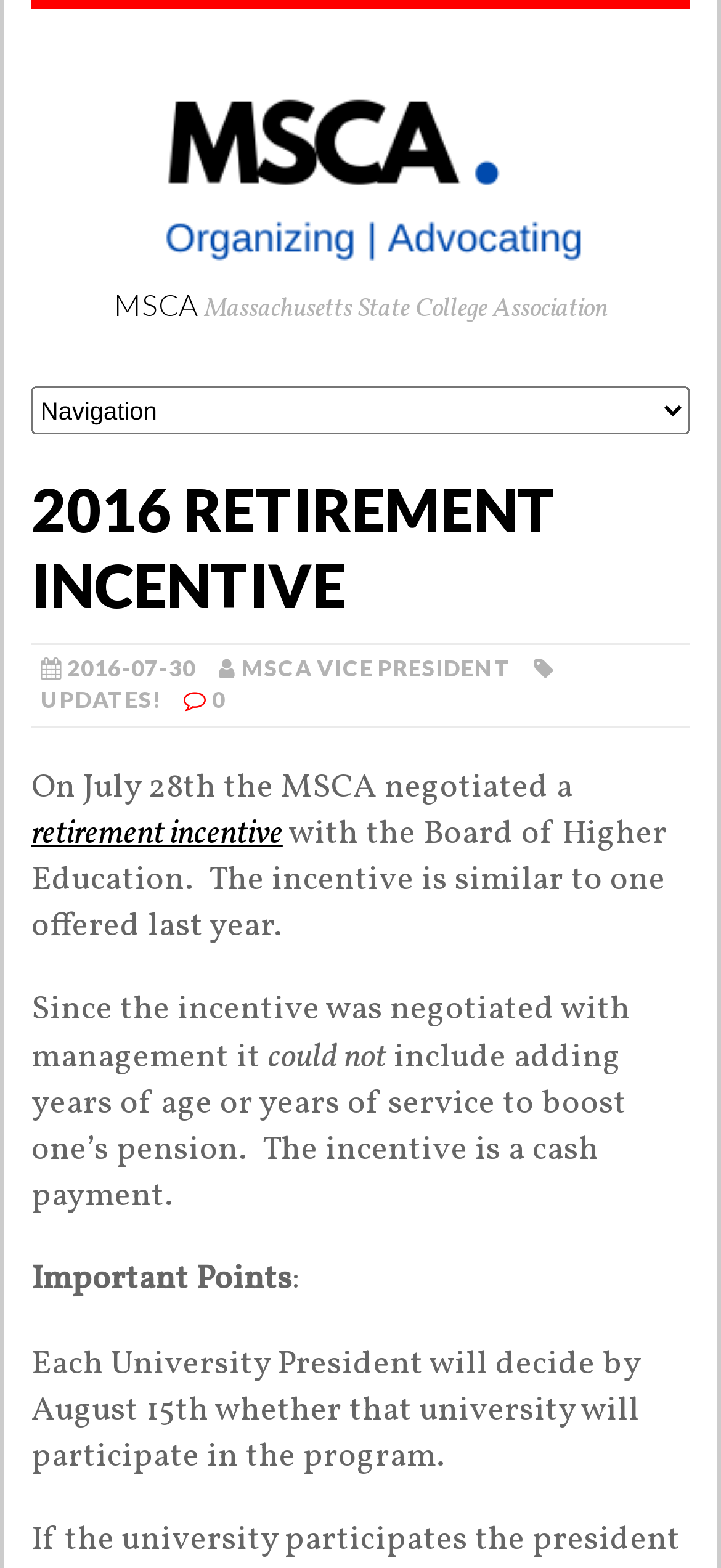What is the topic of the webpage?
From the screenshot, provide a brief answer in one word or phrase.

Retirement Incentive